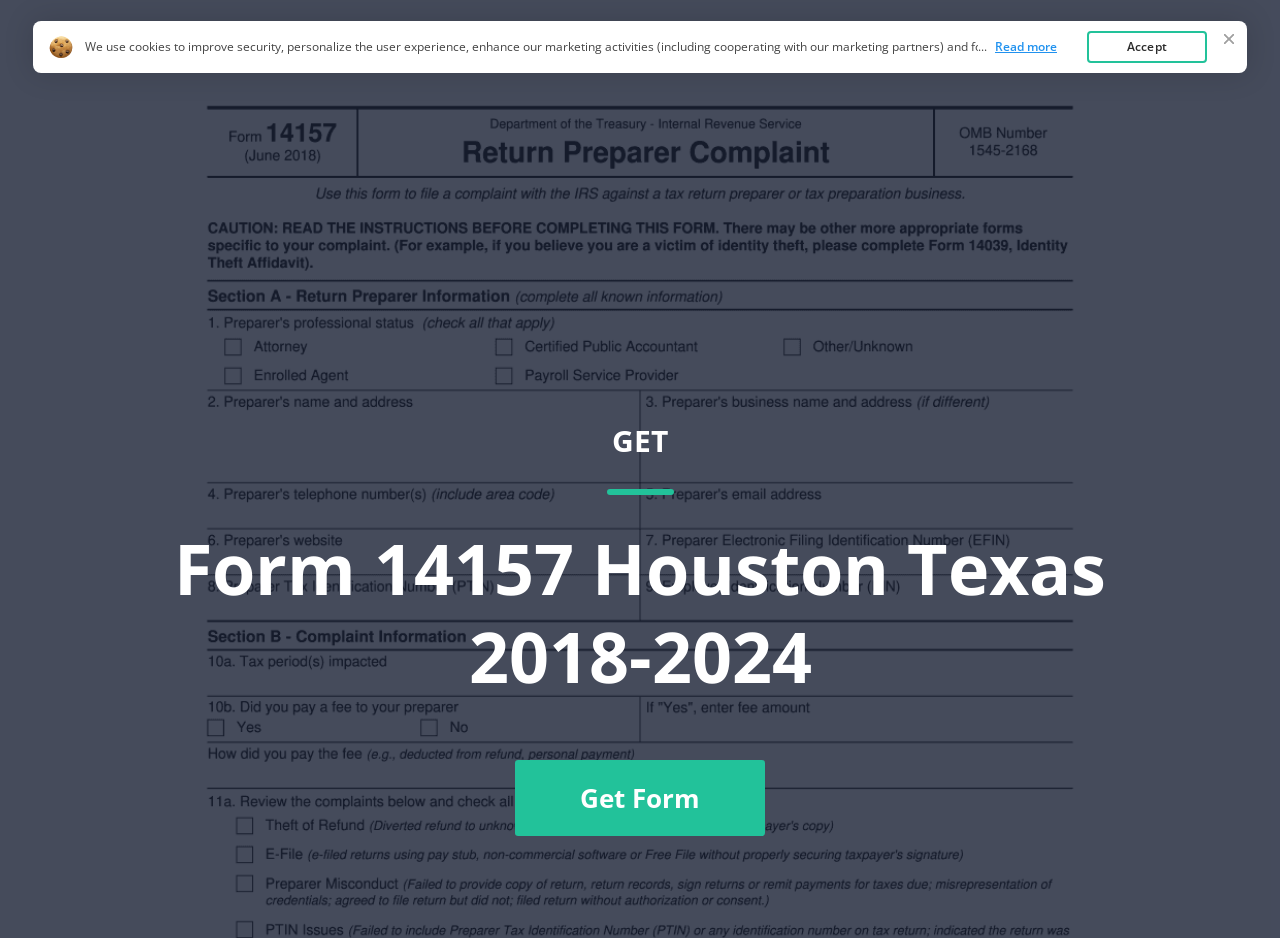Refer to the image and provide an in-depth answer to the question: 
What action does the 'Accept' button perform?

The 'Accept' button is related to the cookie policy, as indicated by the nearby text. When clicked, it implies that the user agrees to the use of cookies as described in the cookie policy.